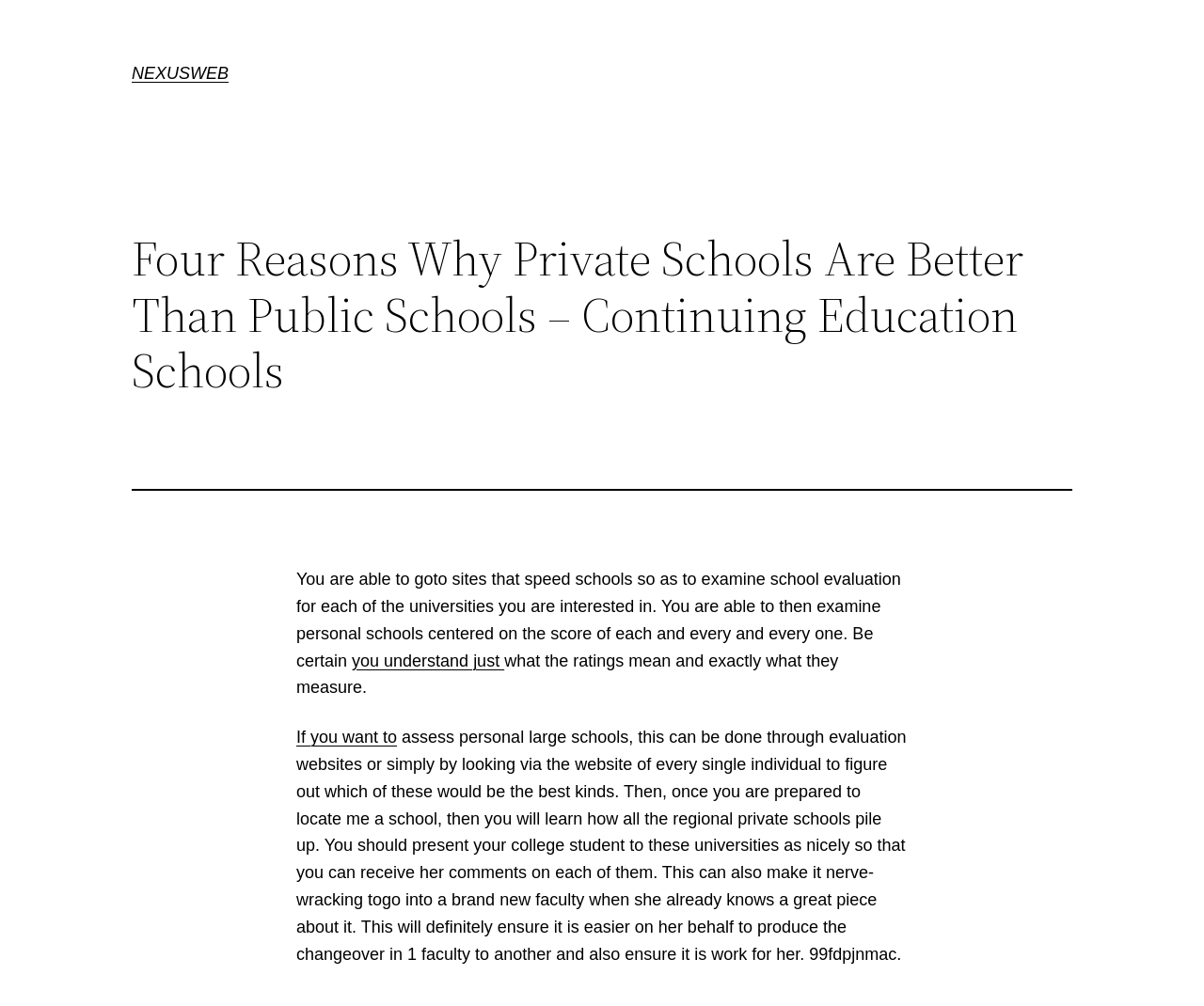Given the description: "If you want to", determine the bounding box coordinates of the UI element. The coordinates should be formatted as four float numbers between 0 and 1, [left, top, right, bottom].

[0.246, 0.724, 0.33, 0.742]